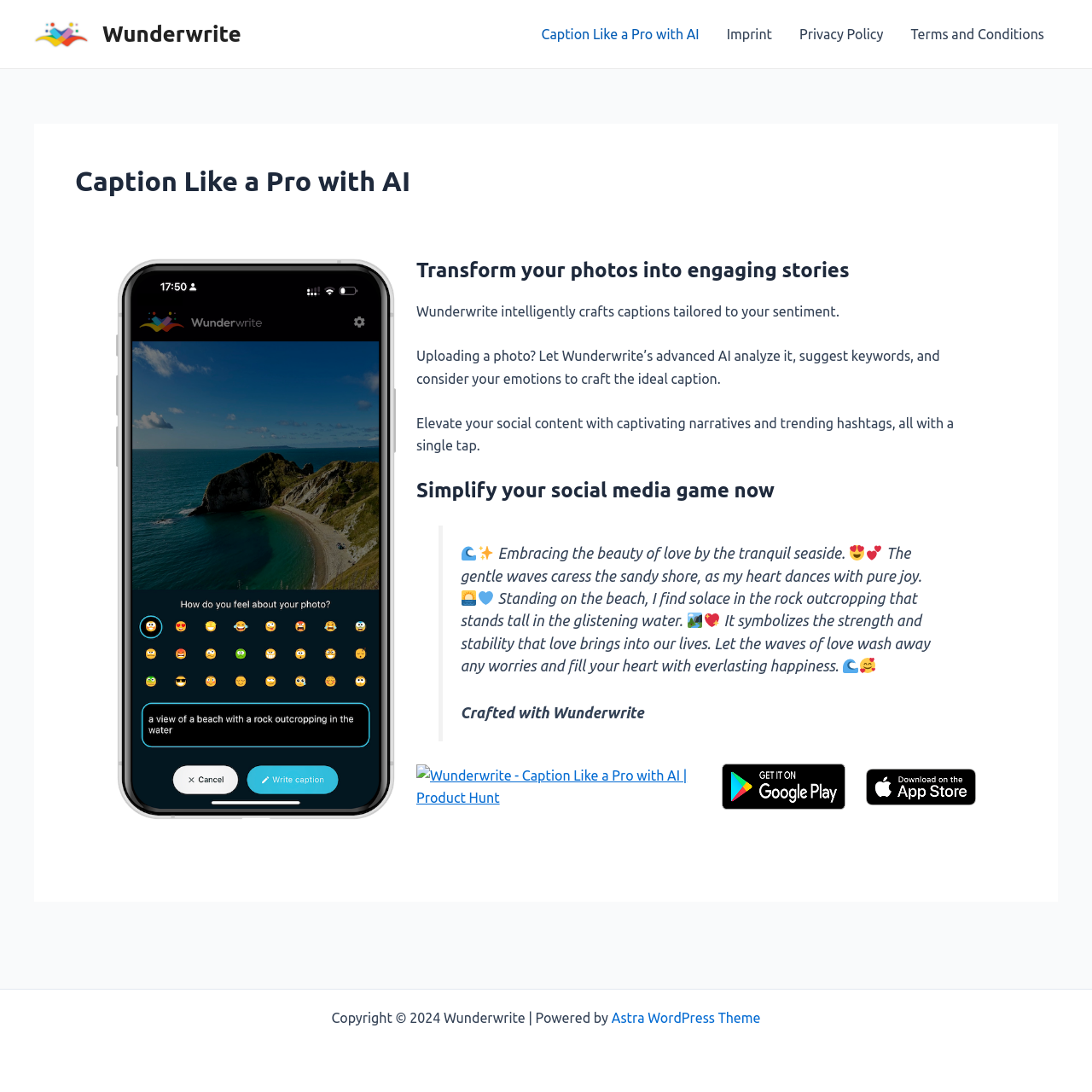What is the purpose of Wunderwrite?
Refer to the image and respond with a one-word or short-phrase answer.

Captioning photos